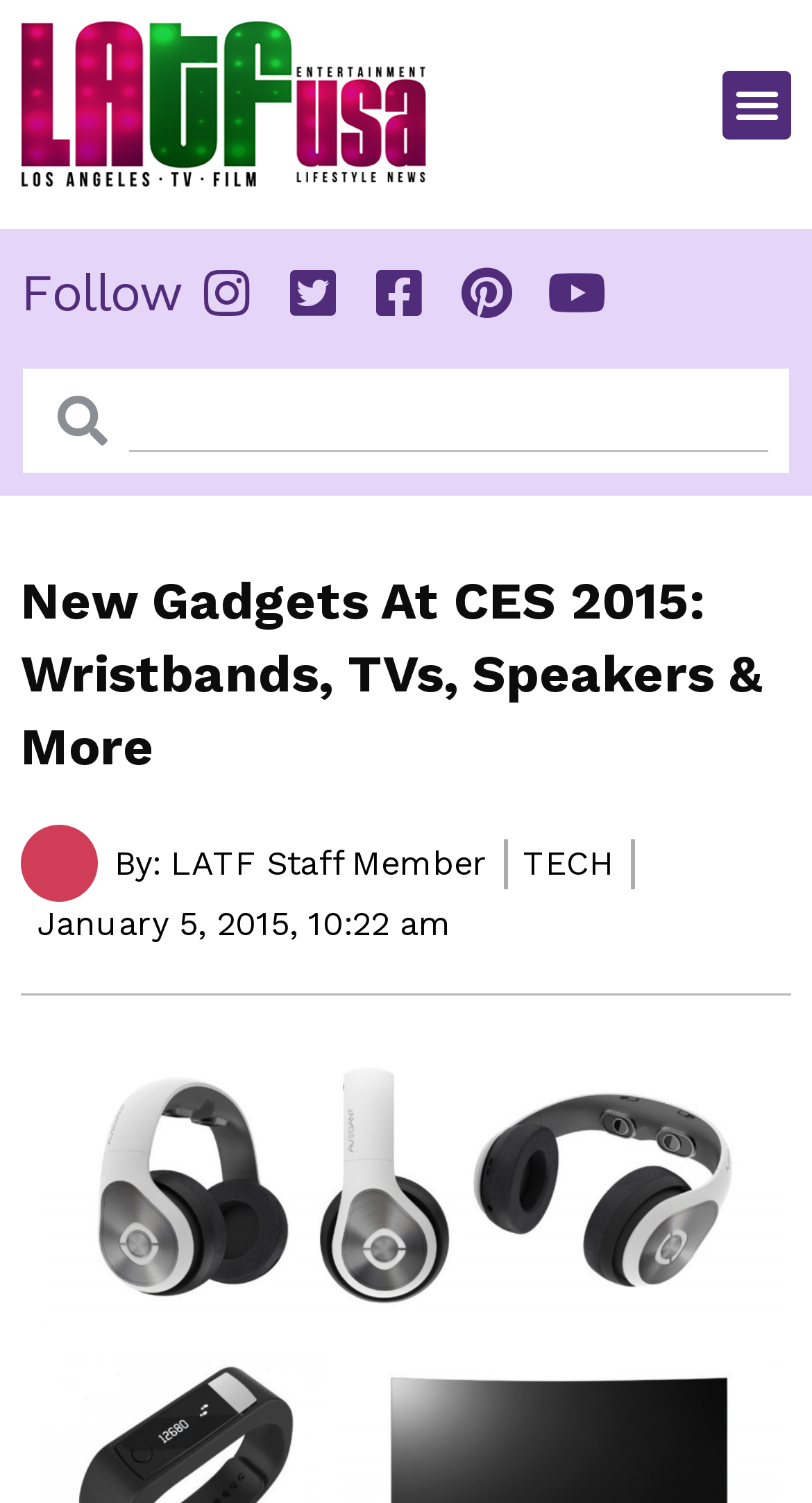Use the details in the image to answer the question thoroughly: 
What is the time of this article?

I found the time by looking at the text '10:22 am' which is located next to the date.